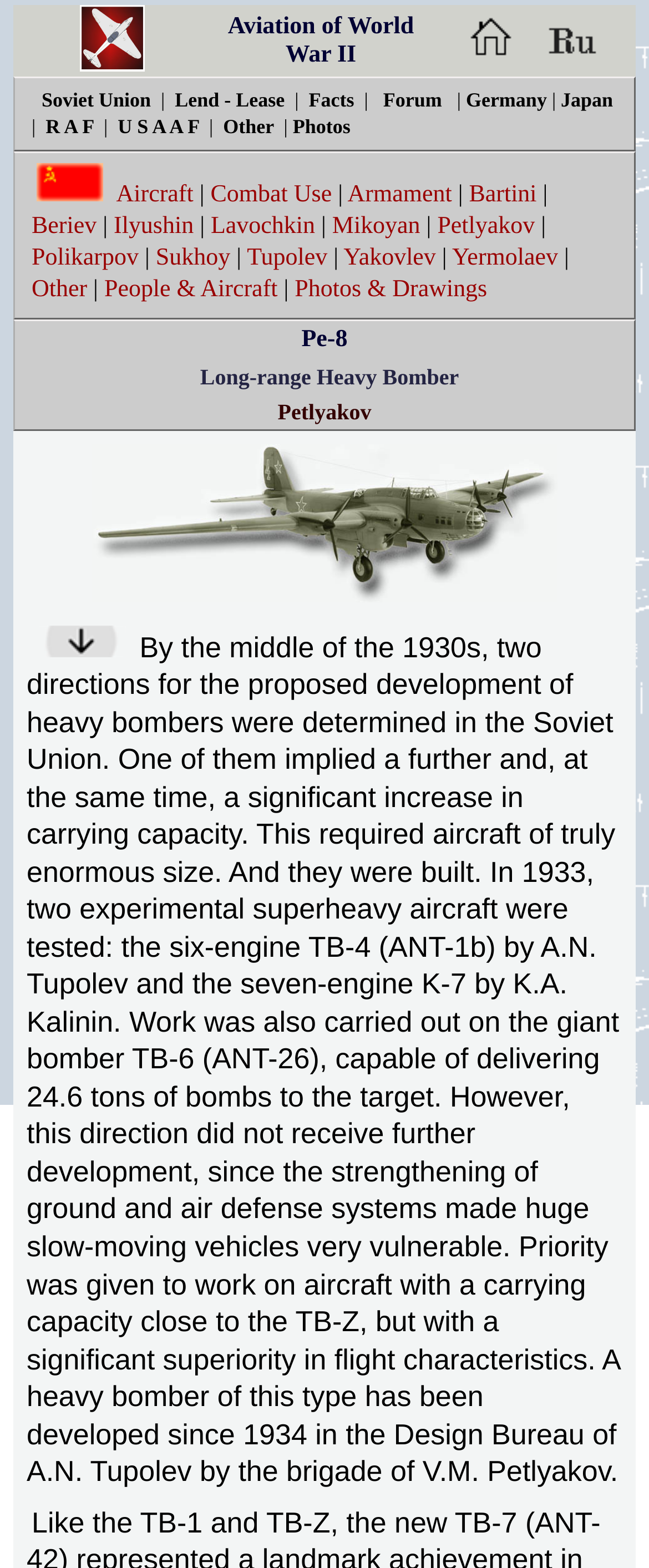How many tons of bombs can the TB-6 deliver?
Respond to the question with a single word or phrase according to the image.

24.6 tons